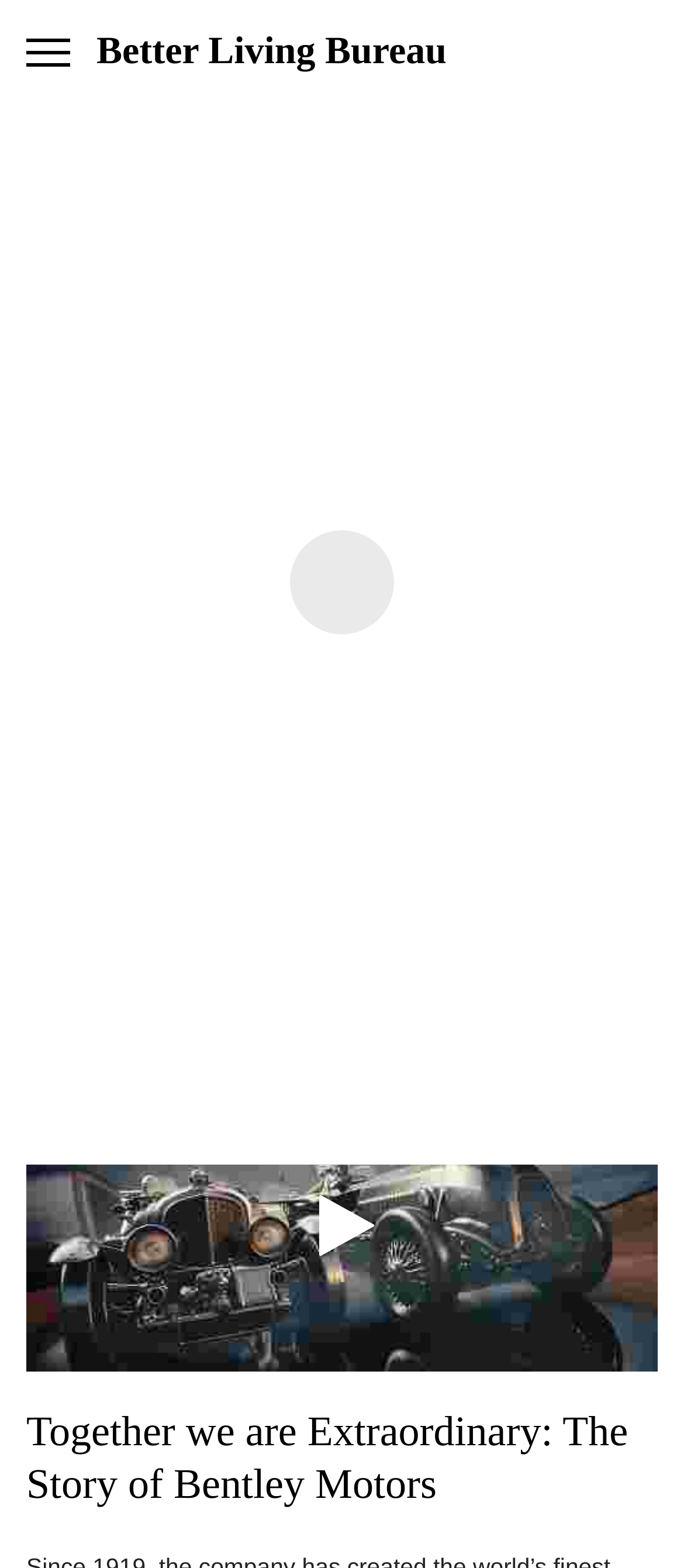Identify and provide the bounding box for the element described by: "Bentley 1929 “Blower”".

[0.038, 0.394, 0.62, 0.426]